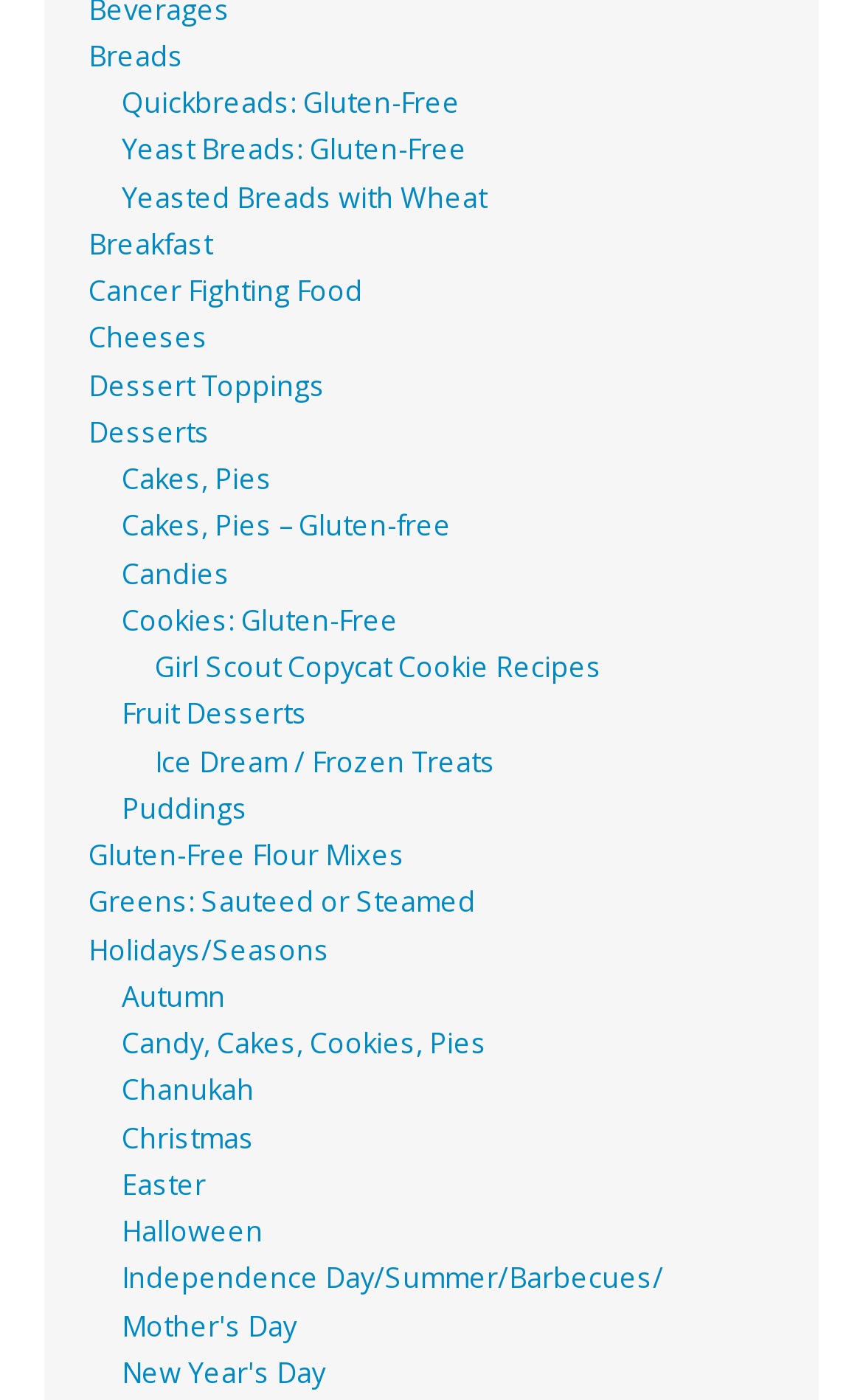Extract the bounding box coordinates of the UI element described: "Halloween". Provide the coordinates in the format [left, top, right, bottom] with values ranging from 0 to 1.

[0.141, 0.867, 0.305, 0.893]